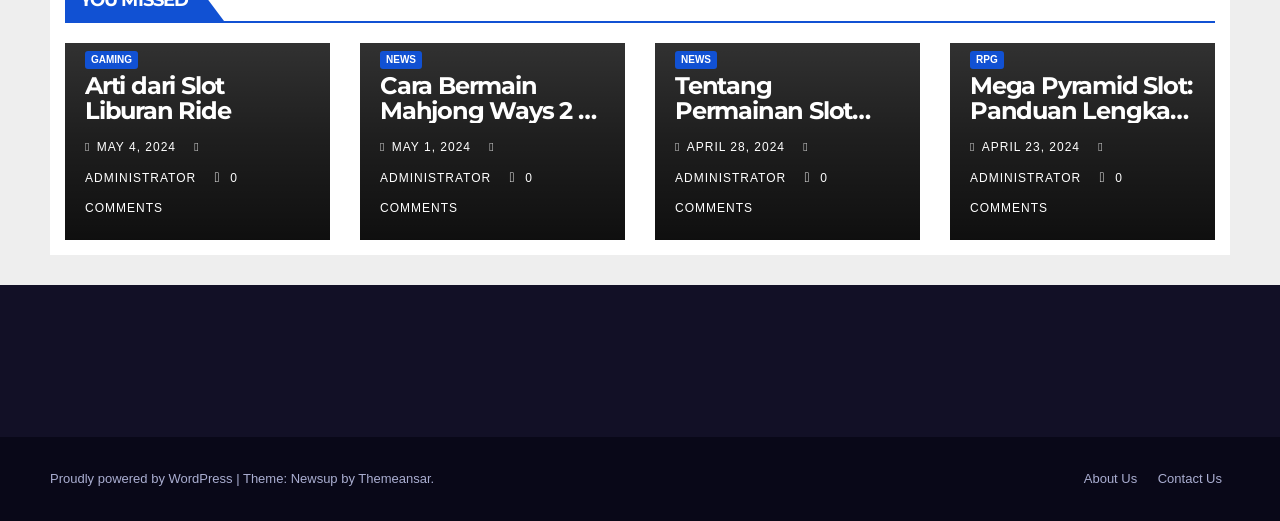Find the bounding box coordinates of the UI element according to this description: "Proudly powered by WordPress".

[0.039, 0.904, 0.185, 0.933]